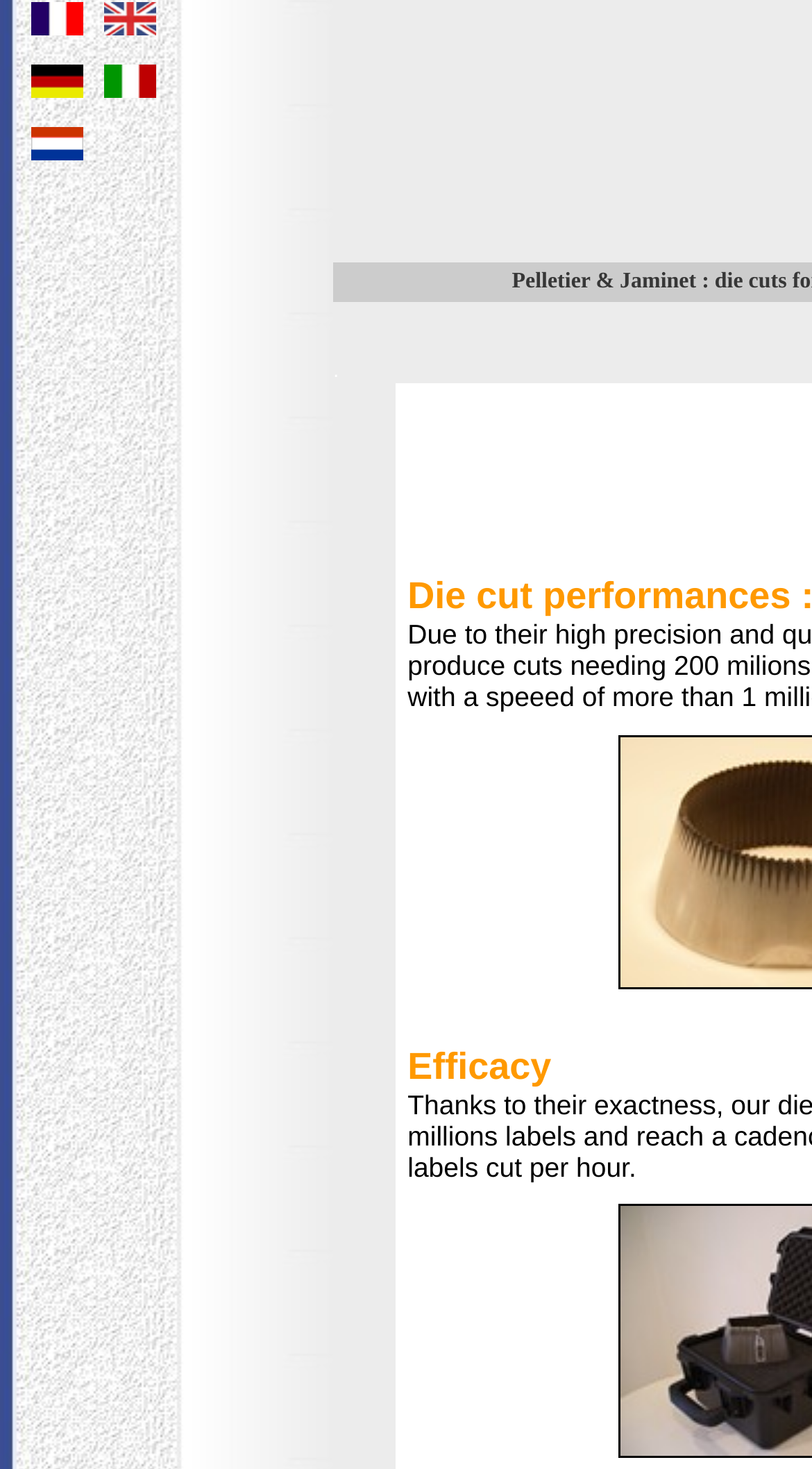Please provide a detailed answer to the question below based on the screenshot: 
Are there any articles or blog posts on the page?

I did not find any elements indicating the presence of articles or blog posts, such as headings, paragraphs, or dates, suggesting the page does not contain any articles or blog posts.